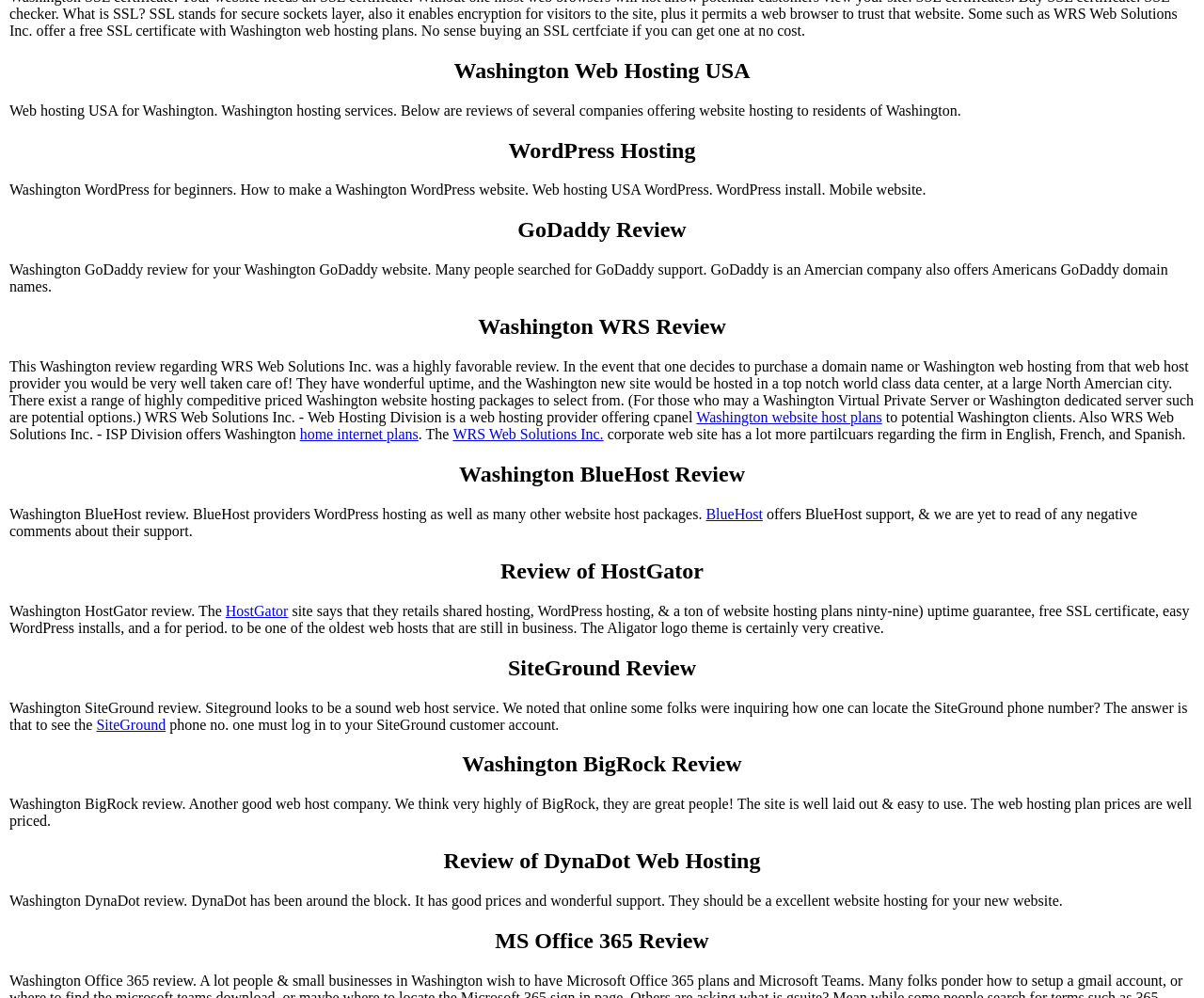Respond with a single word or phrase for the following question: 
What is the name of the company reviewed after GoDaddy?

WRS Web Solutions Inc.